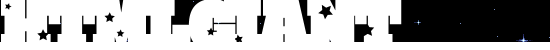Could you please study the image and provide a detailed answer to the question:
What is the background color?

The caption describes the background as a 'deep black backdrop', which suggests that the background color is a dark, rich black.